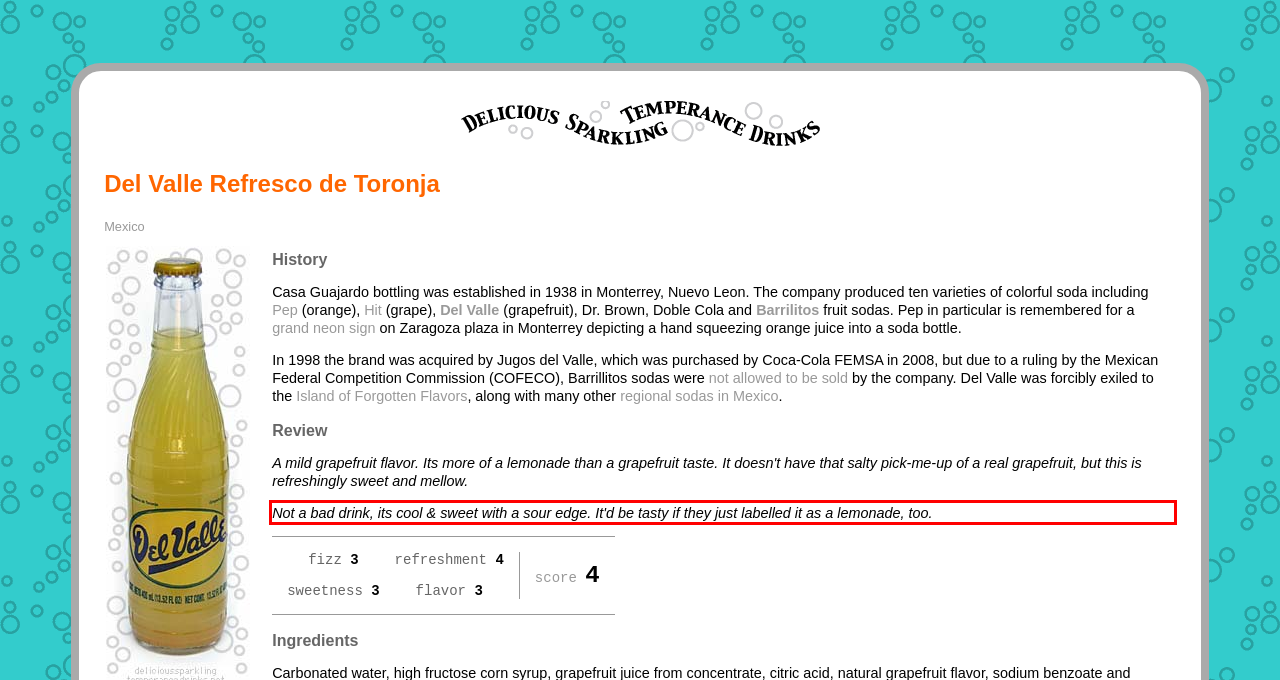You are given a webpage screenshot with a red bounding box around a UI element. Extract and generate the text inside this red bounding box.

Not a bad drink, its cool & sweet with a sour edge. It'd be tasty if they just labelled it as a lemonade, too.